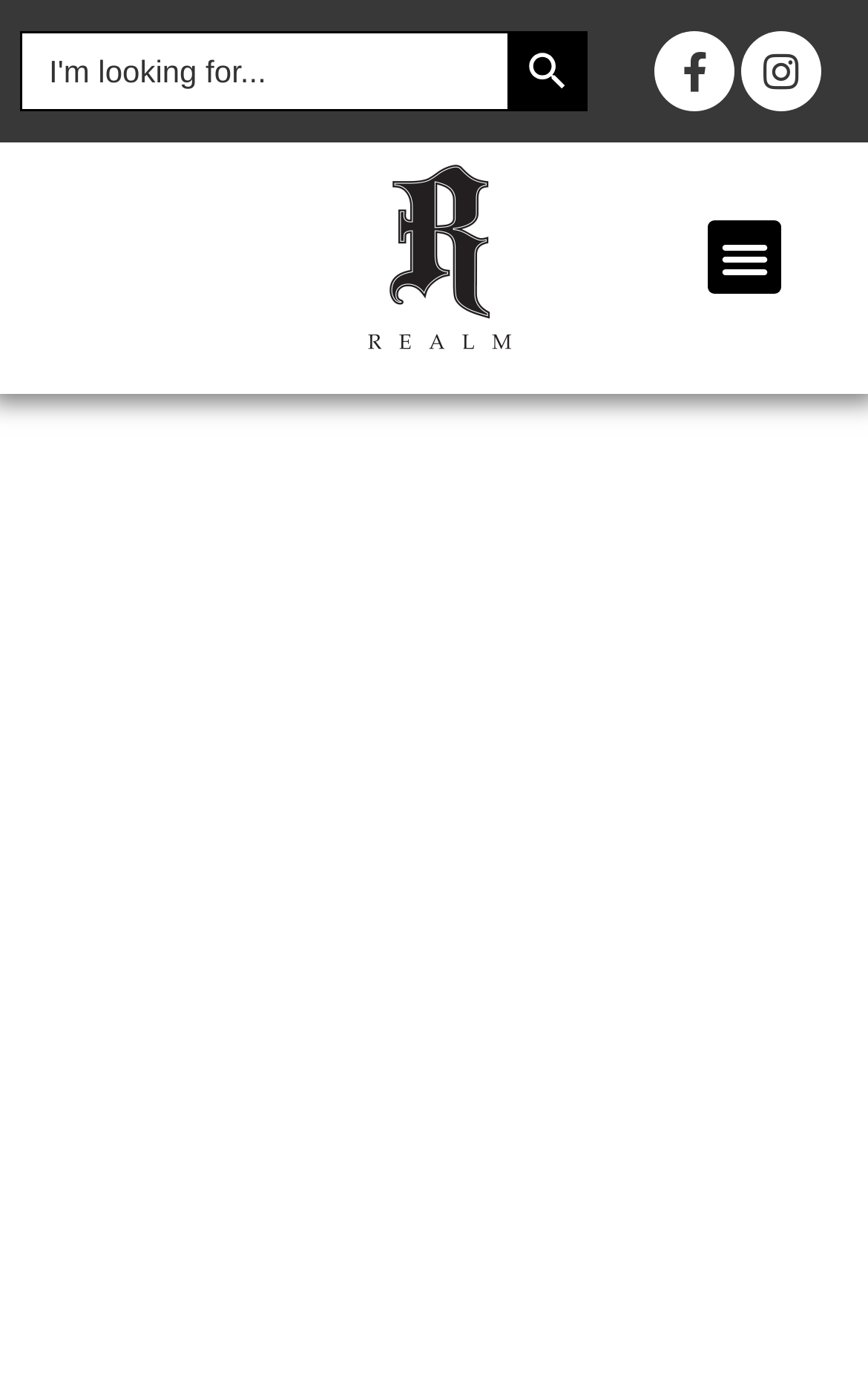Provide a one-word or short-phrase answer to the question:
What is the purpose of the search box?

To search for items